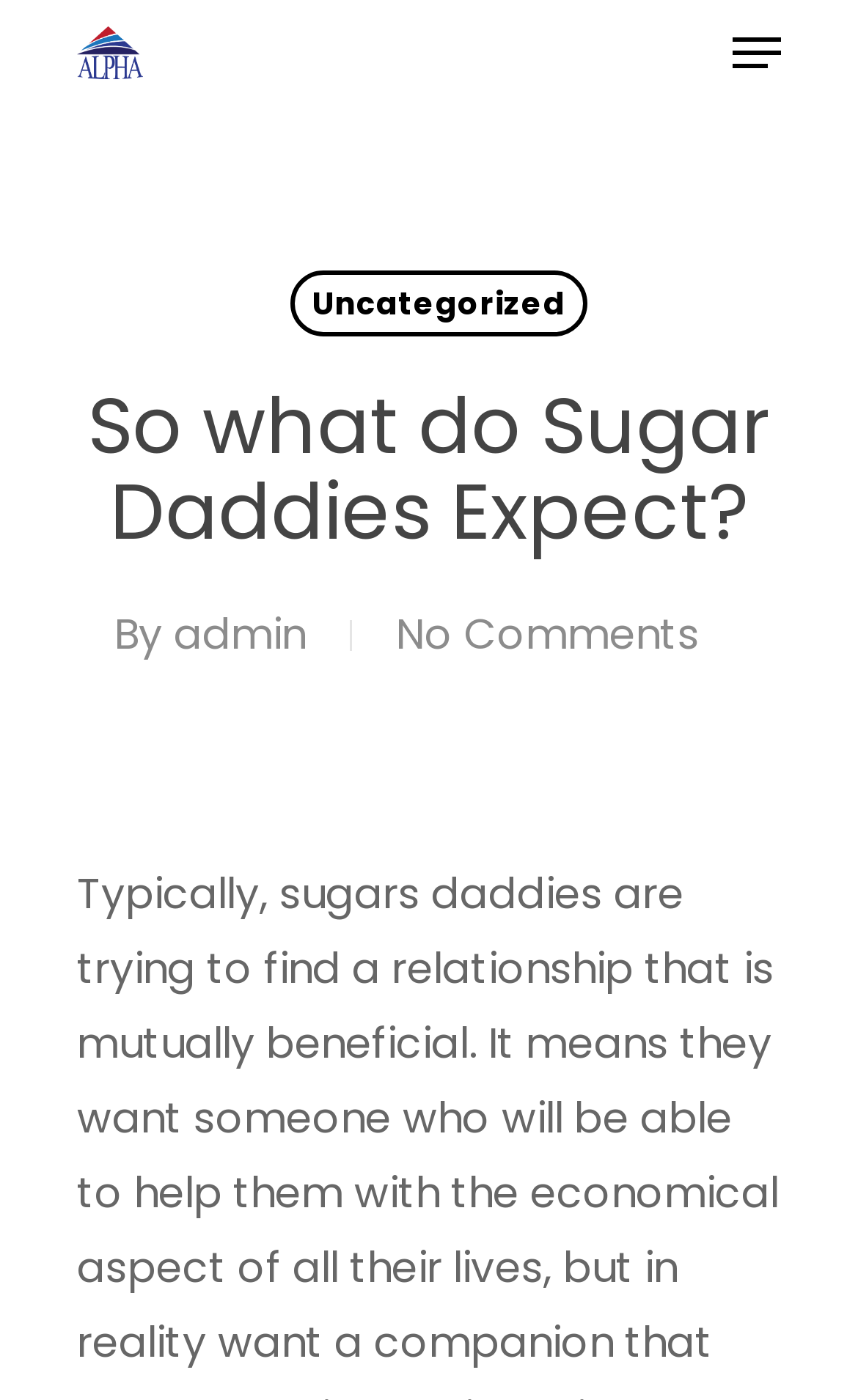What is the name of the company?
Answer the question using a single word or phrase, according to the image.

Alpha Integrated Energy Services